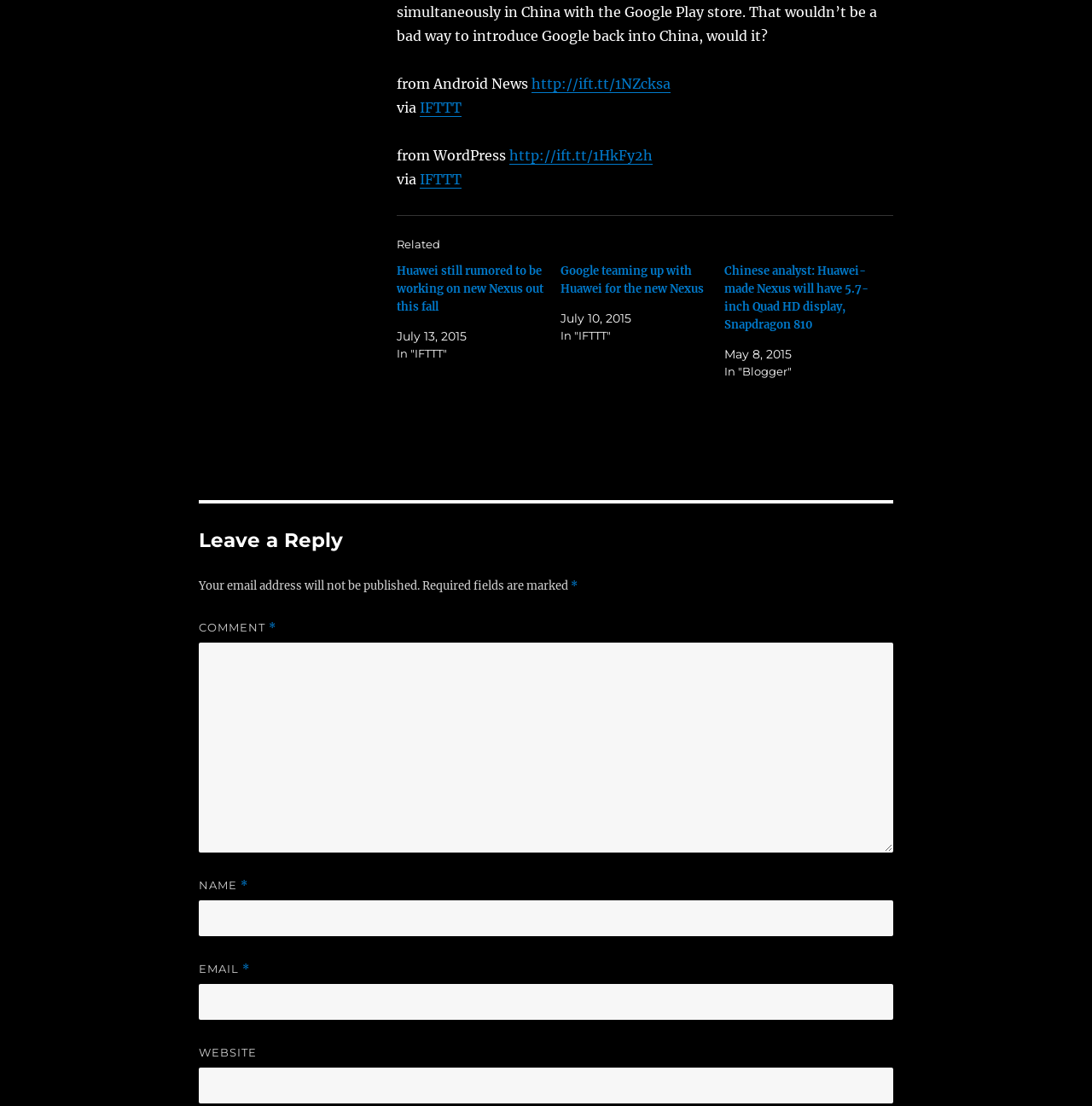What is the label of the first textbox in the 'Leave a Reply' section?
Please elaborate on the answer to the question with detailed information.

I looked at the textboxes in the 'Leave a Reply' section and found that the first one has a label of 'COMMENT', which is also marked as required.